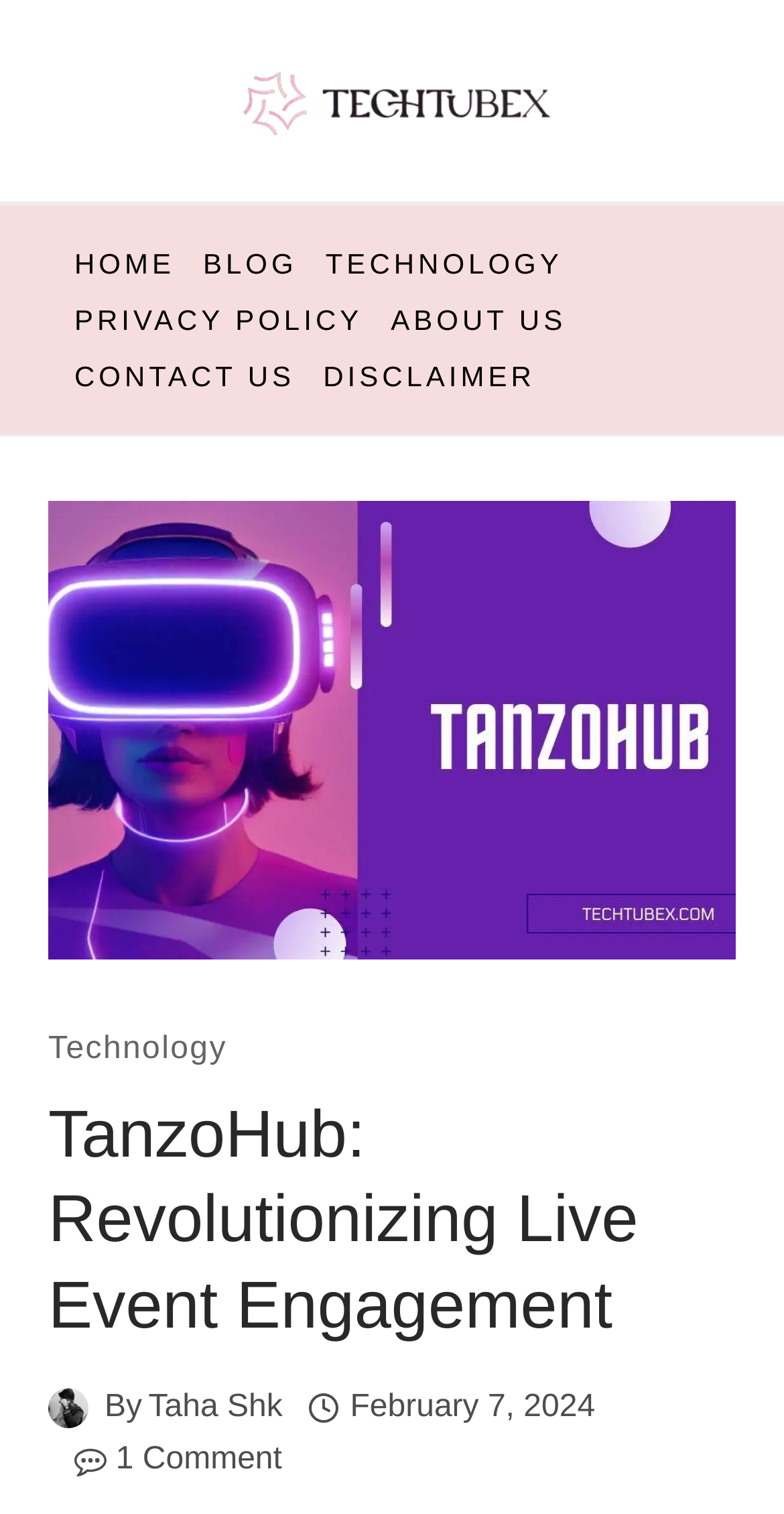Provide a single word or phrase to answer the given question: 
How many comments does the article have?

1